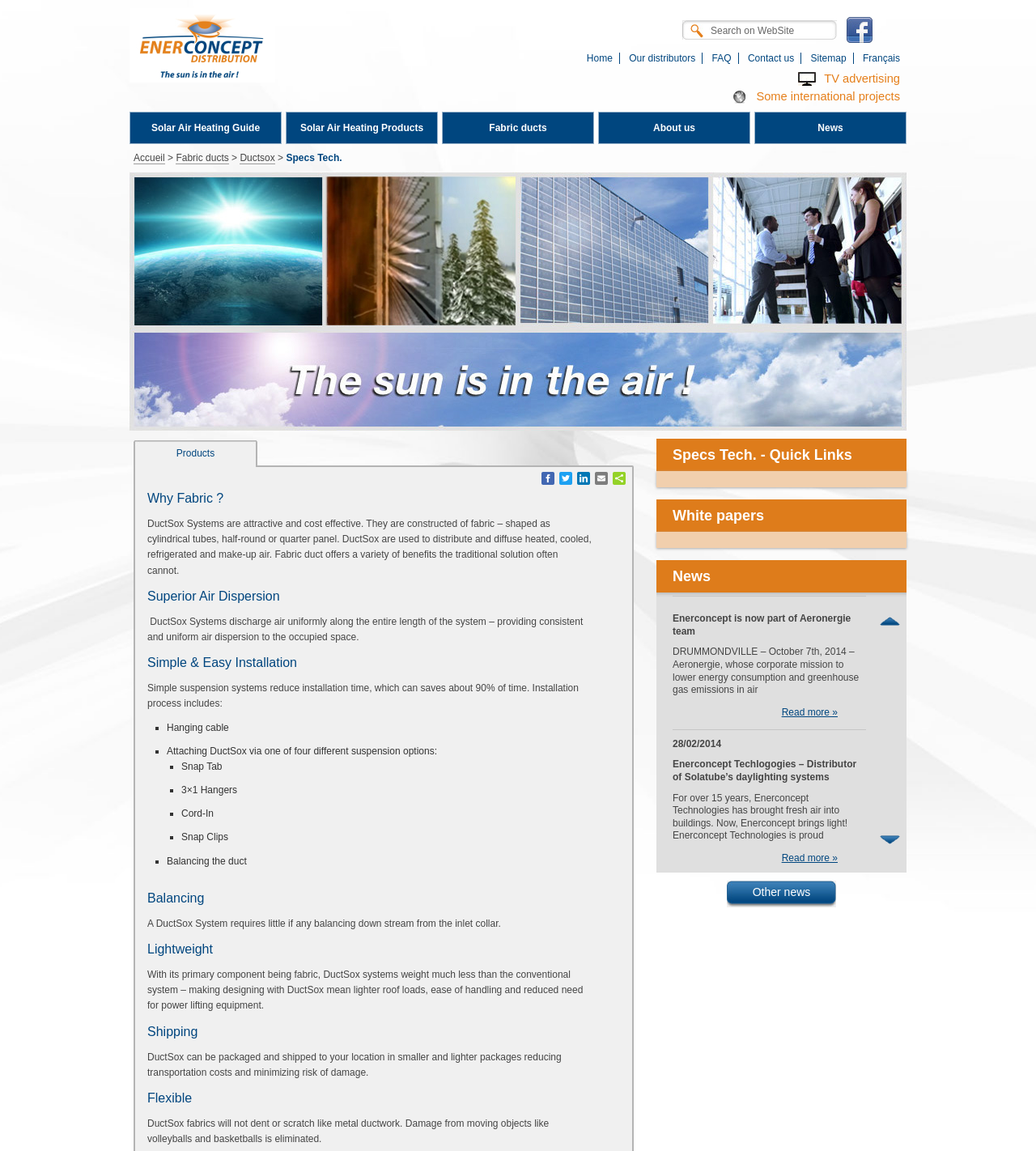Please identify the bounding box coordinates of the element I need to click to follow this instruction: "Sign up to our mailing list".

None